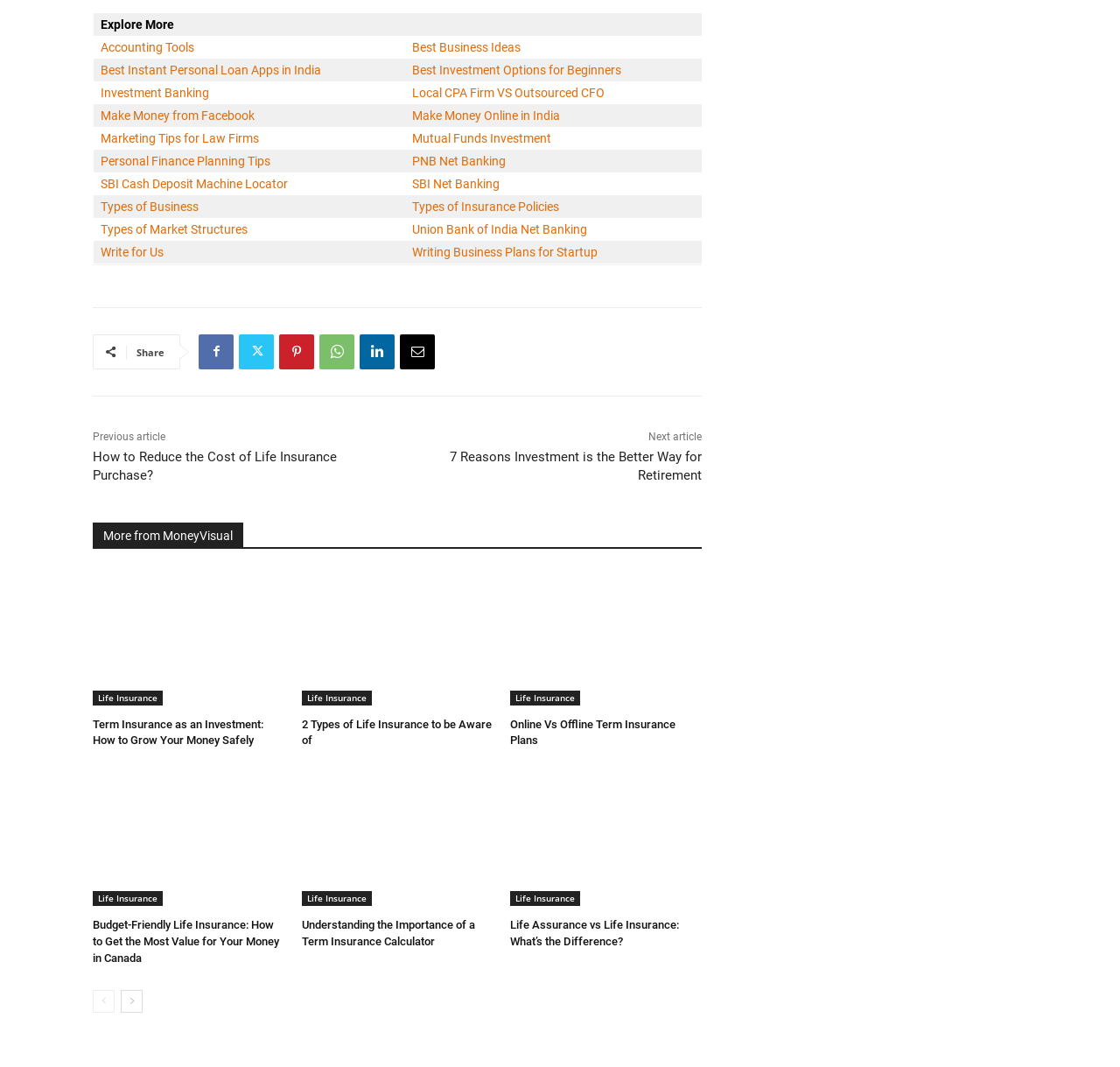Pinpoint the bounding box coordinates of the clickable element needed to complete the instruction: "Share". The coordinates should be provided as four float numbers between 0 and 1: [left, top, right, bottom].

[0.122, 0.324, 0.147, 0.336]